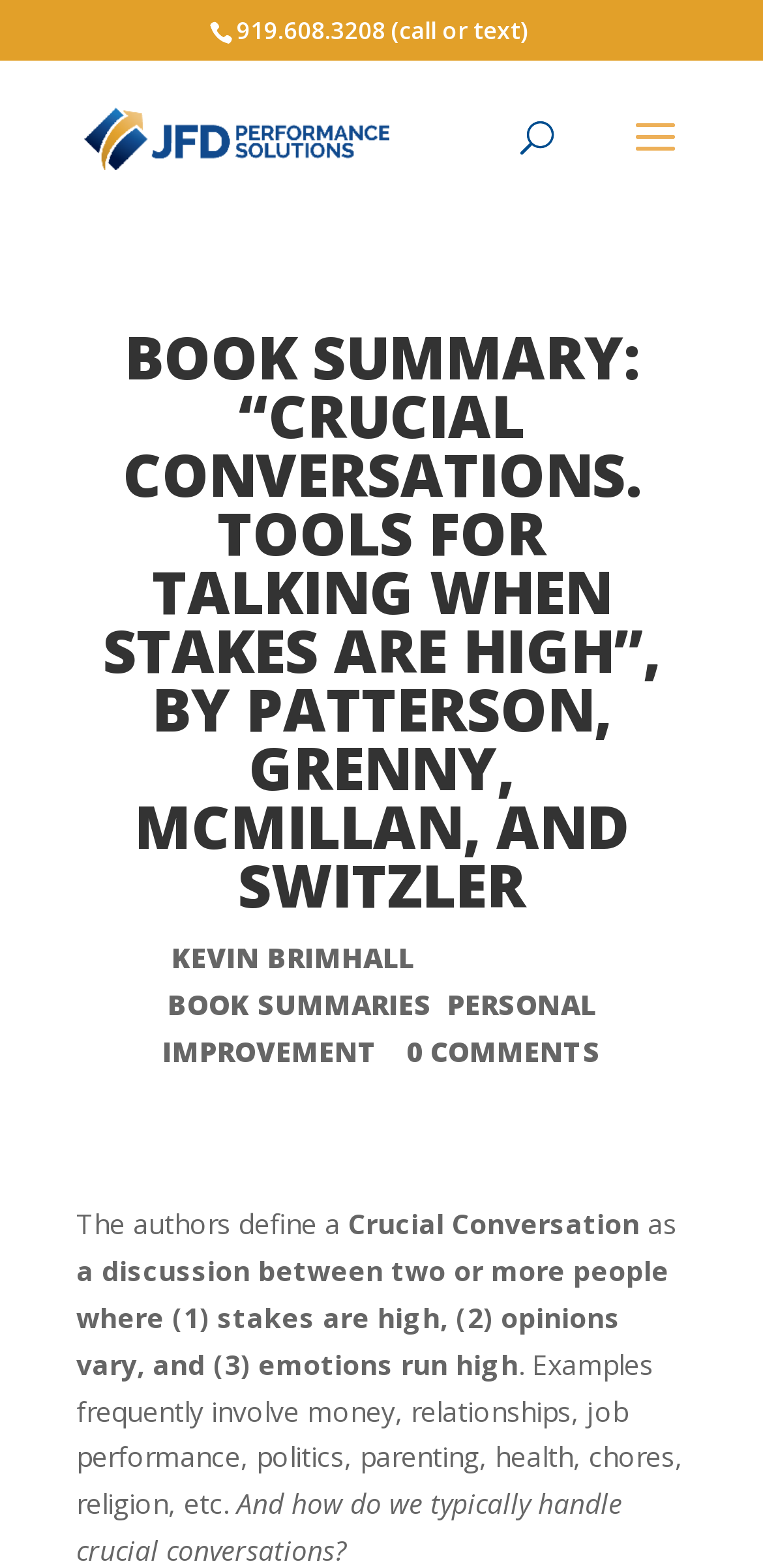Identify the bounding box coordinates for the UI element described as: "0 comments". The coordinates should be provided as four floats between 0 and 1: [left, top, right, bottom].

[0.533, 0.658, 0.787, 0.682]